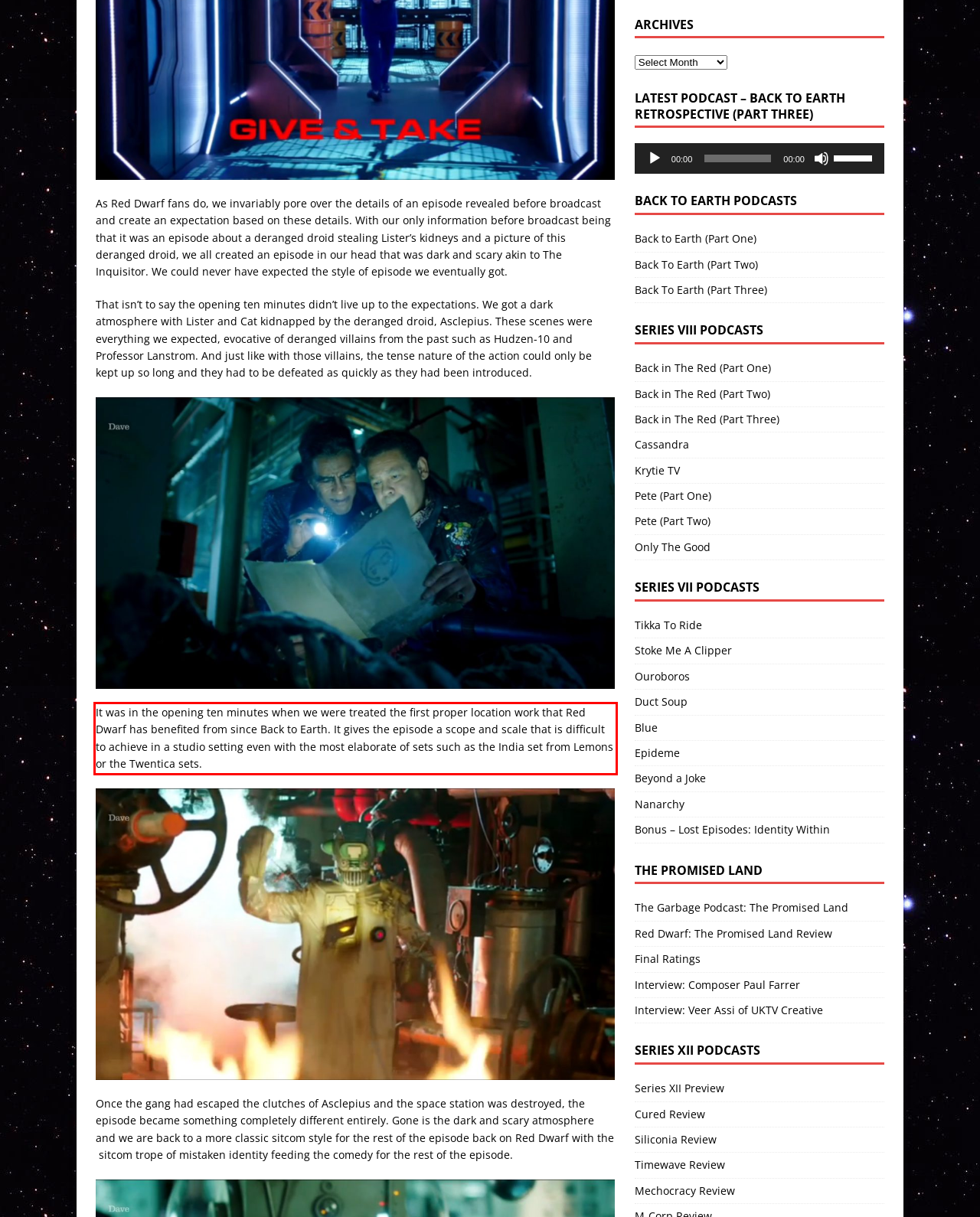You are provided with a screenshot of a webpage that includes a UI element enclosed in a red rectangle. Extract the text content inside this red rectangle.

It was in the opening ten minutes when we were treated the first proper location work that Red Dwarf has benefited from since Back to Earth. It gives the episode a scope and scale that is difficult to achieve in a studio setting even with the most elaborate of sets such as the India set from Lemons or the Twentica sets.